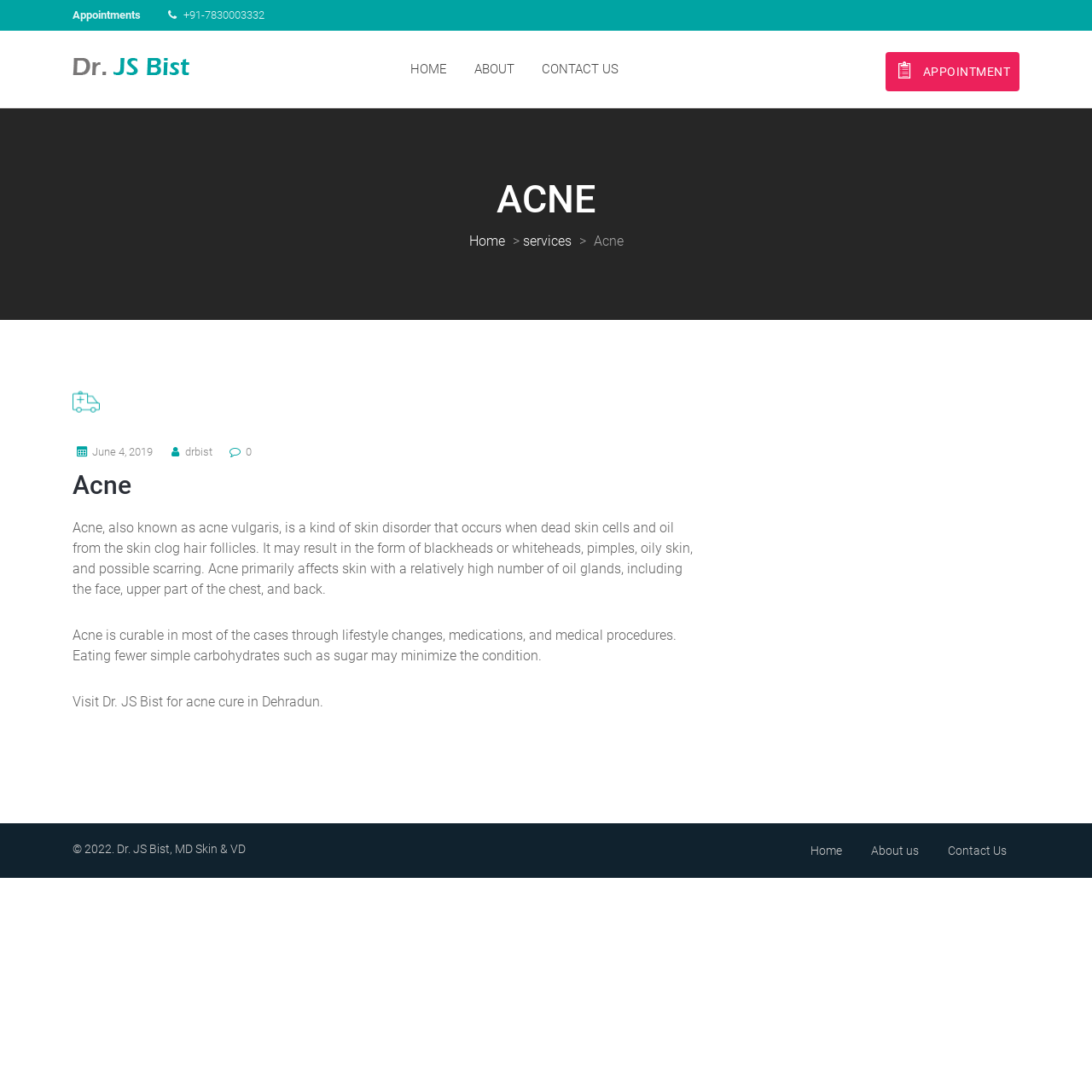Locate the coordinates of the bounding box for the clickable region that fulfills this instruction: "Make an appointment".

[0.066, 0.008, 0.129, 0.02]